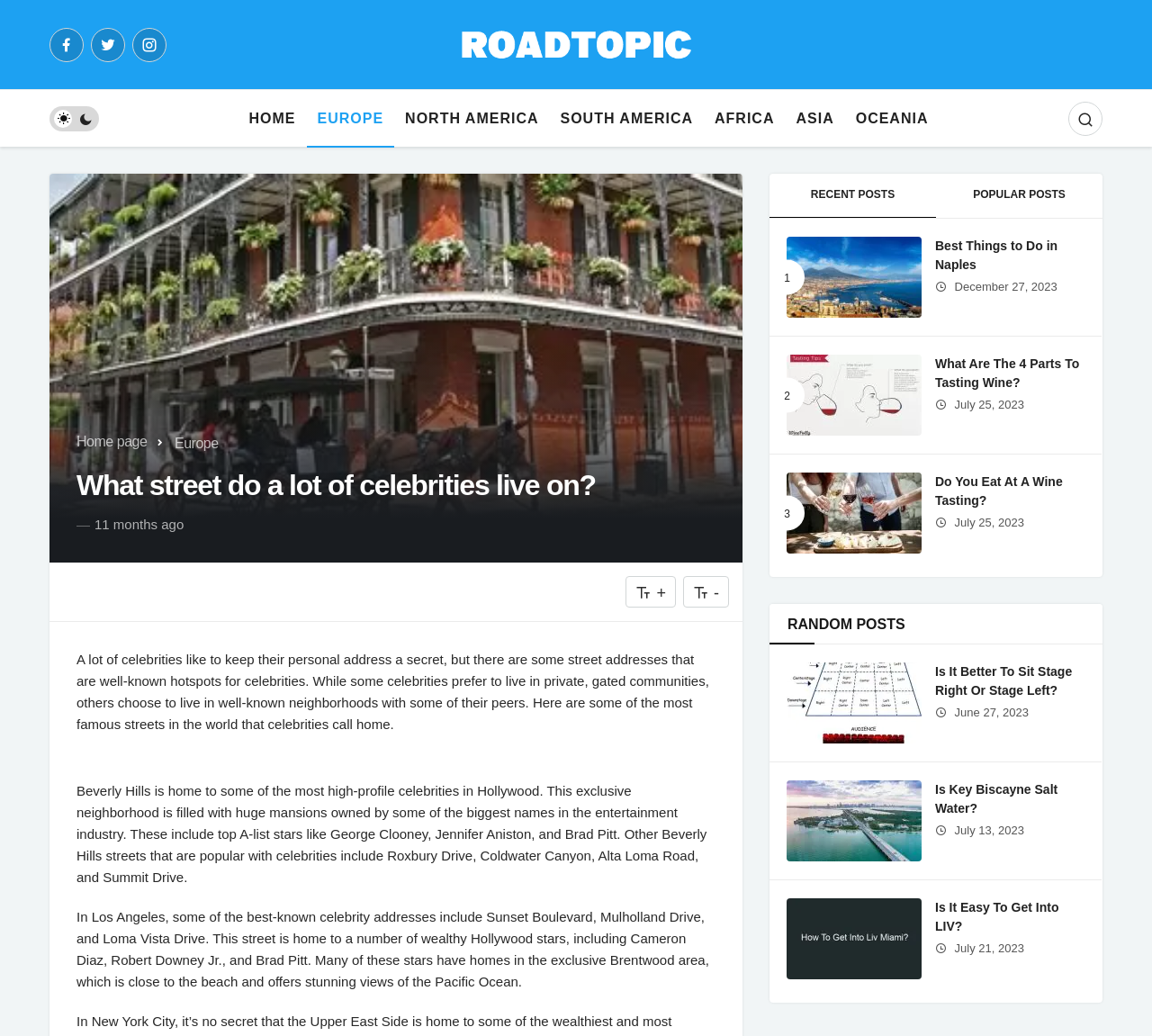Explain in detail what you observe on this webpage.

This webpage is about celebrities and their living locations. At the top, there are social media links to Facebook, Twitter, and Instagram, as well as a link to the website's logo, RoadTopic. Next to the logo, there is a switch to toggle Dark Mode. Below these elements, there is a navigation menu with links to different geographic regions, including Home, Europe, North America, South America, Africa, Asia, and Oceania.

On the left side of the page, there is a search bar with a button and an image related to the topic of celebrities. Below the search bar, there is a heading that reads "What street do a lot of celebrities live on?" followed by a brief introduction to the topic. The introduction explains that while some celebrities prefer to keep their addresses private, there are some well-known streets where many celebrities reside.

The main content of the page is divided into sections, each discussing a specific street or neighborhood where celebrities live. The first section talks about Beverly Hills, mentioning that it is home to many high-profile celebrities, including George Clooney, Jennifer Aniston, and Brad Pitt. The section also mentions other popular streets in Beverly Hills, such as Roxbury Drive, Coldwater Canyon, Alta Loma Road, and Summit Drive.

The next section discusses Los Angeles, highlighting Sunset Boulevard, Mulholland Drive, and Loma Vista Drive as popular streets where celebrities live. The section also mentions that many celebrities have homes in the exclusive Brentwood area, which offers stunning views of the Pacific Ocean.

On the right side of the page, there are three sections labeled "RECENT POSTS", "POPULAR POSTS", and "RANDOM POSTS". Each section contains a list of article links with images, headings, and dates. The articles appear to be related to various topics, including travel, wine tasting, and entertainment.

Overall, the webpage provides information about the living locations of celebrities, with a focus on specific streets and neighborhoods in Beverly Hills and Los Angeles. The page also features a navigation menu, a search bar, and a list of recent, popular, and random posts on various topics.